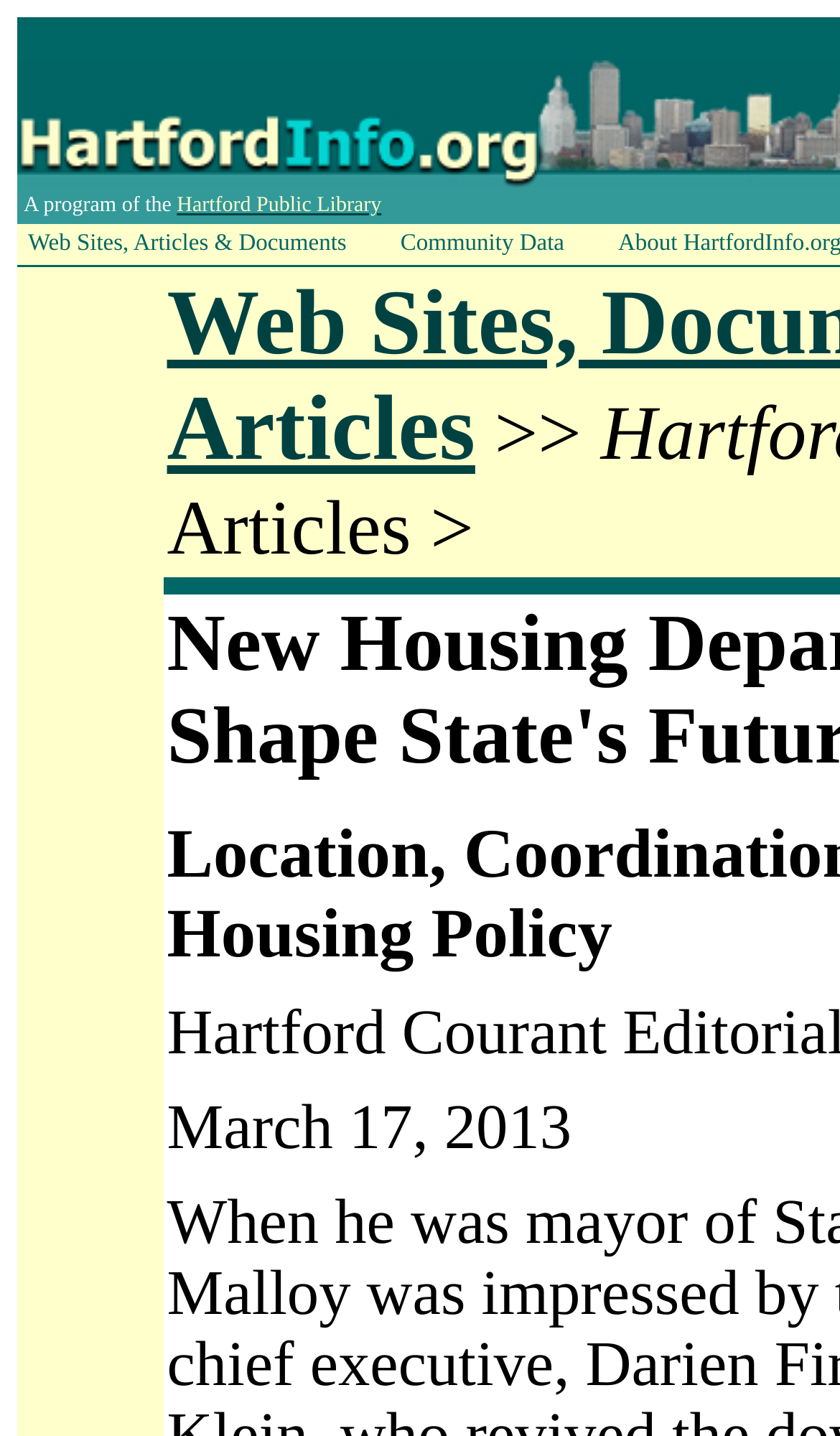Can you find the bounding box coordinates for the UI element given this description: "Community Data"? Provide the coordinates as four float numbers between 0 and 1: [left, top, right, bottom].

[0.464, 0.157, 0.723, 0.182]